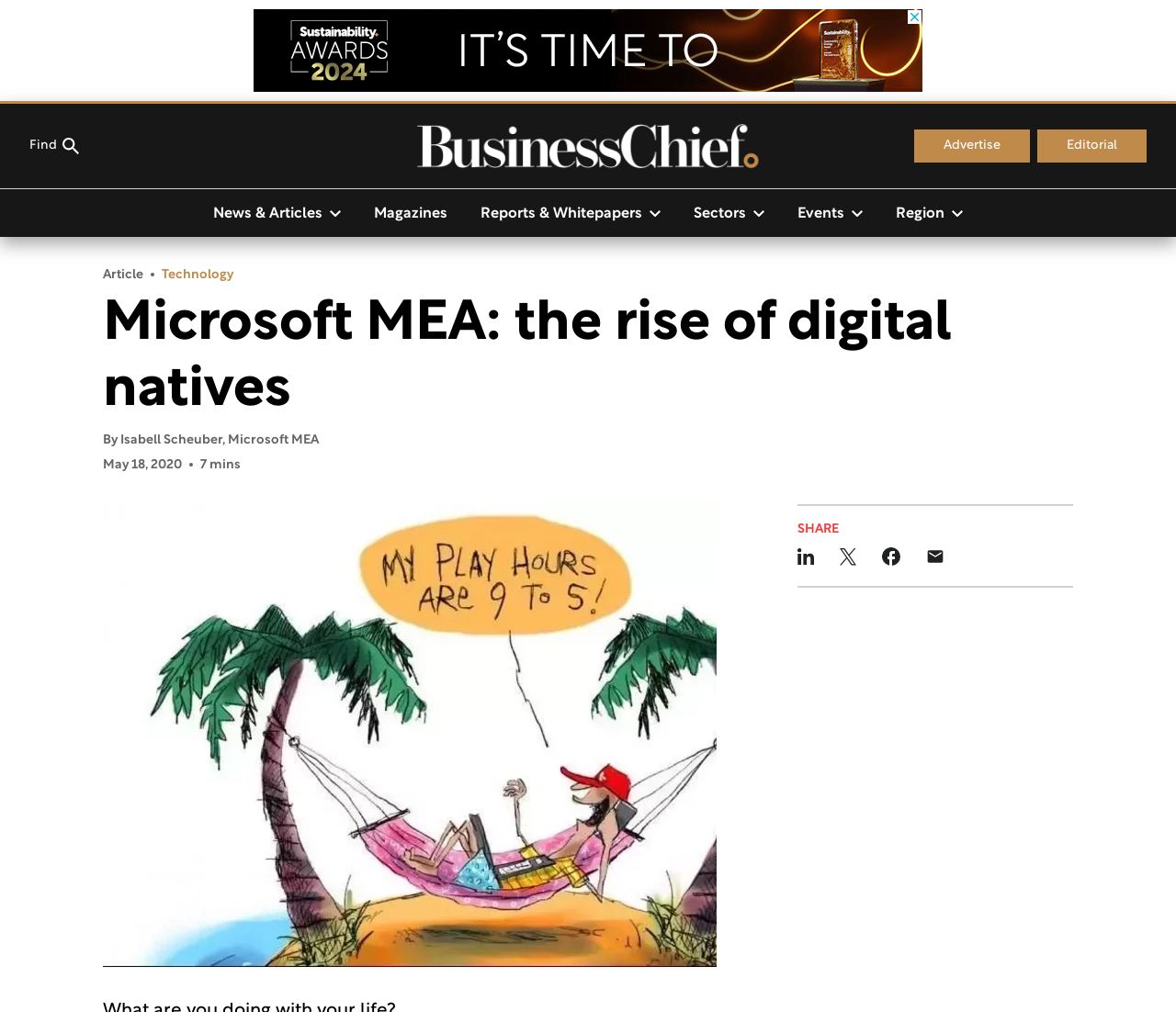Provide a brief response to the question below using a single word or phrase: 
What is the category of the article?

Technology